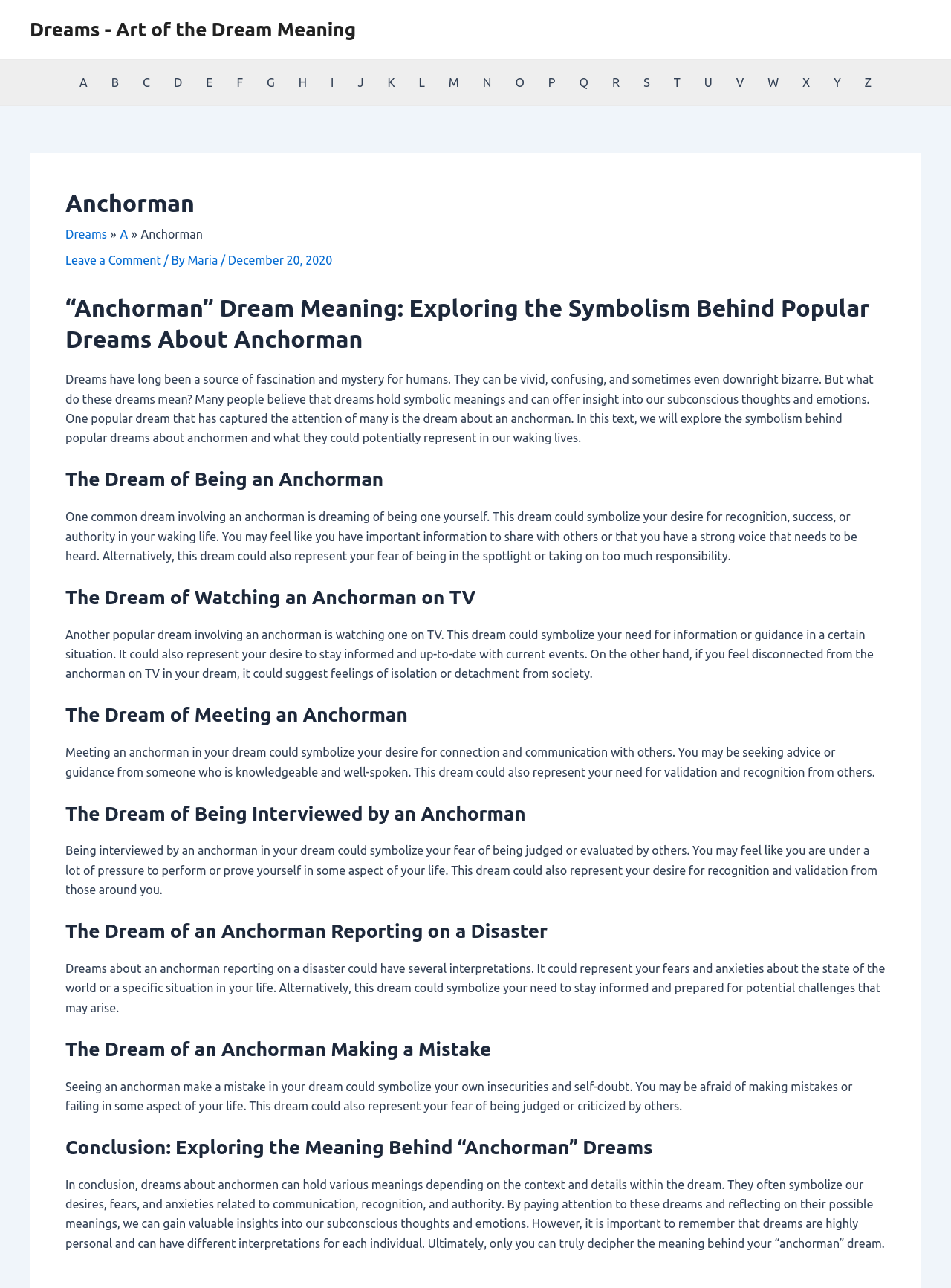Please specify the bounding box coordinates of the clickable region to carry out the following instruction: "Explore the meaning of 'The Dream of Watching an Anchorman on TV'". The coordinates should be four float numbers between 0 and 1, in the format [left, top, right, bottom].

[0.069, 0.454, 0.931, 0.474]